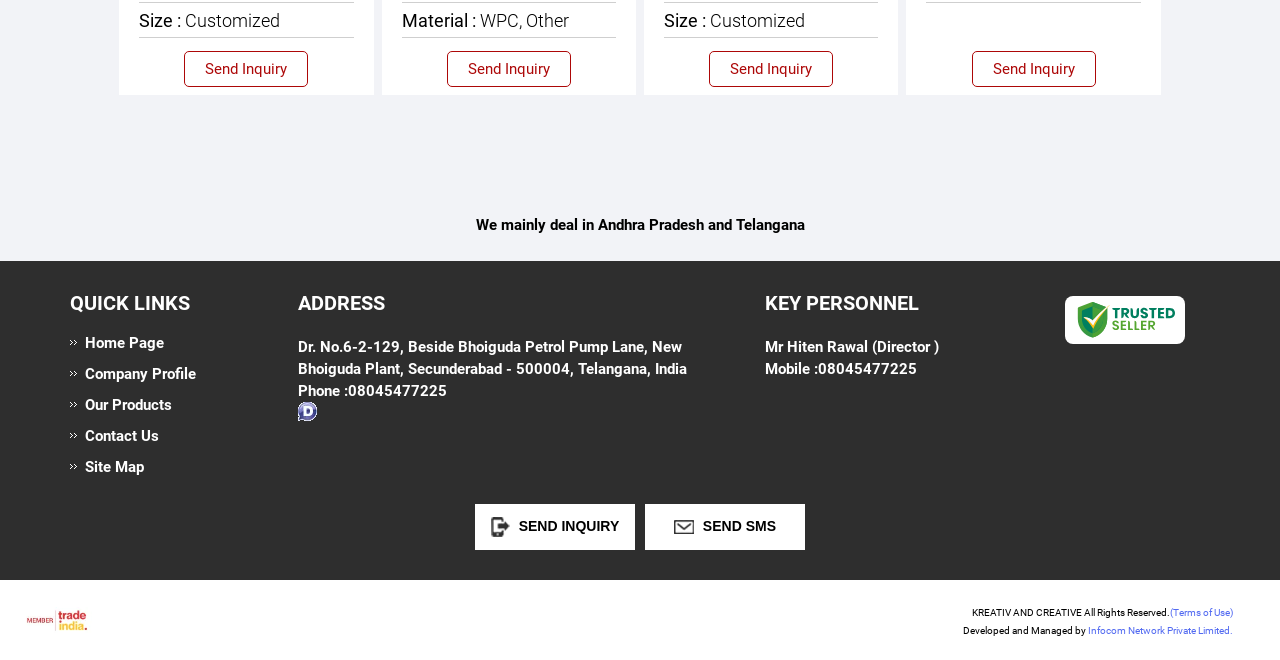What is the company's address?
Please provide a single word or phrase based on the screenshot.

Dr. No.6-2-129, Beside Bhoiguda Petrol Pump Lane, New Bhoiguda Plant, Secunderabad, Telangana, India